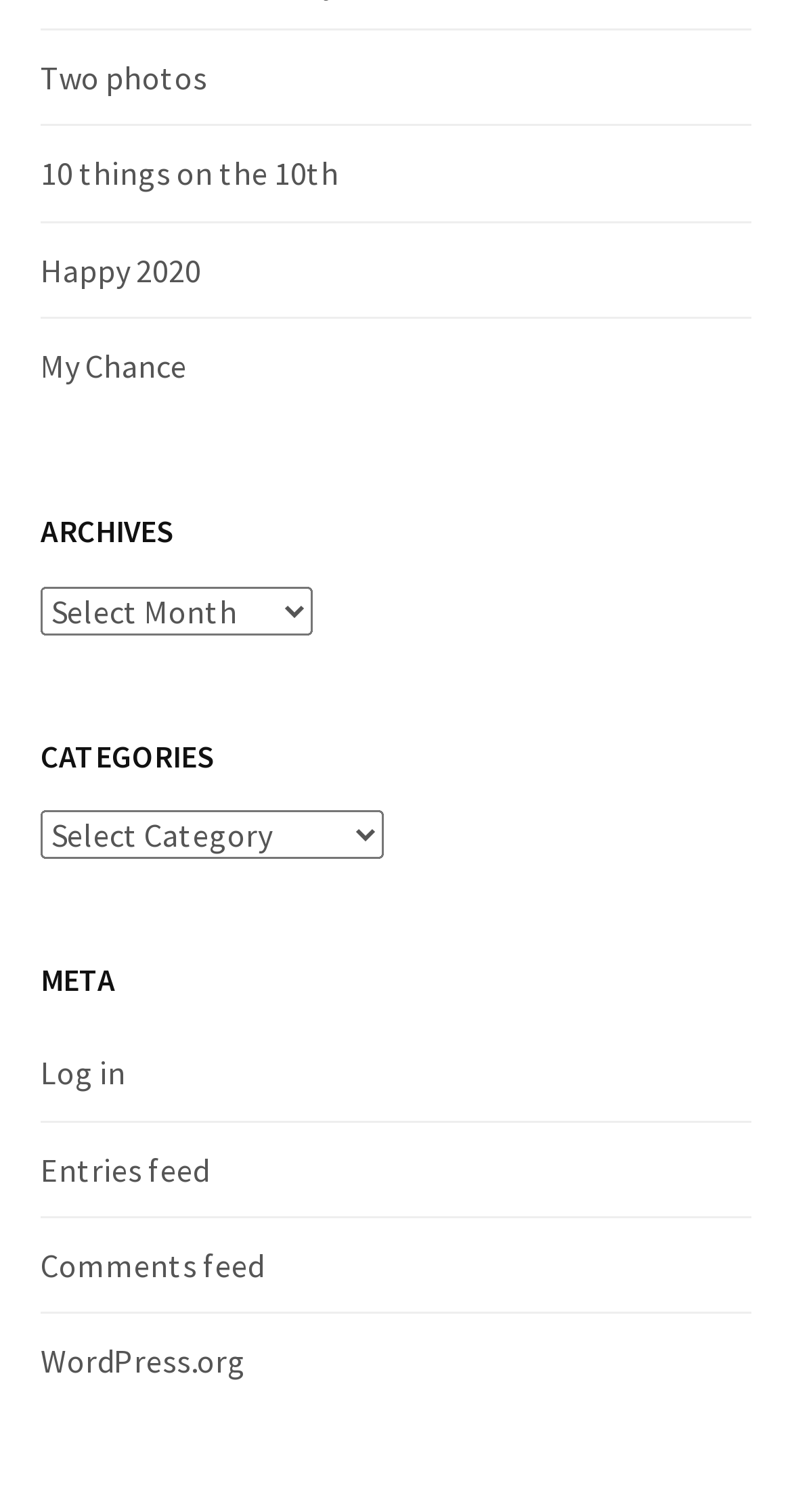Please identify the bounding box coordinates of the element on the webpage that should be clicked to follow this instruction: "View WordPress.org". The bounding box coordinates should be given as four float numbers between 0 and 1, formatted as [left, top, right, bottom].

[0.051, 0.887, 0.31, 0.914]